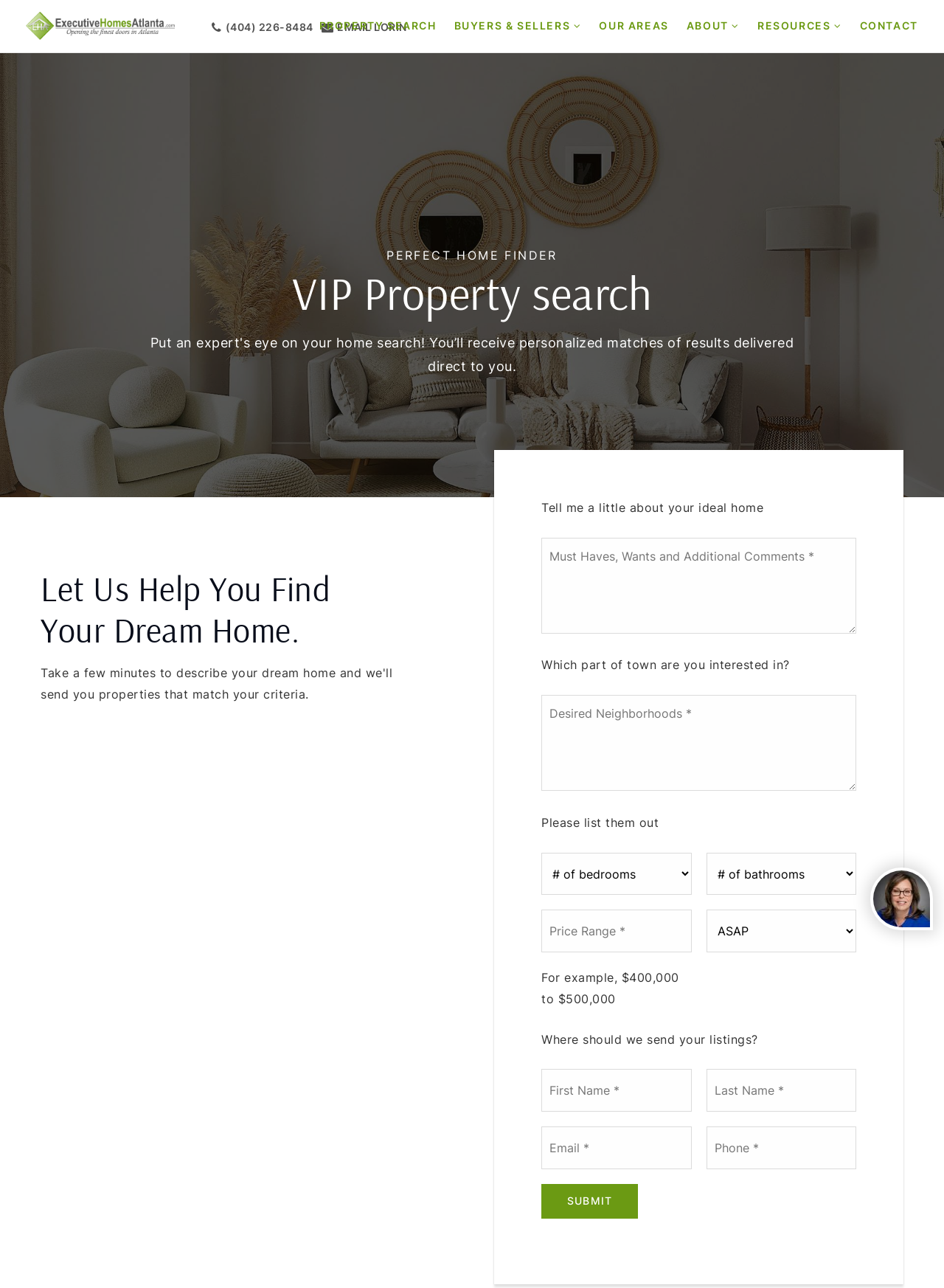Please respond in a single word or phrase: 
What is the purpose of the VIP property search?

To find dream home